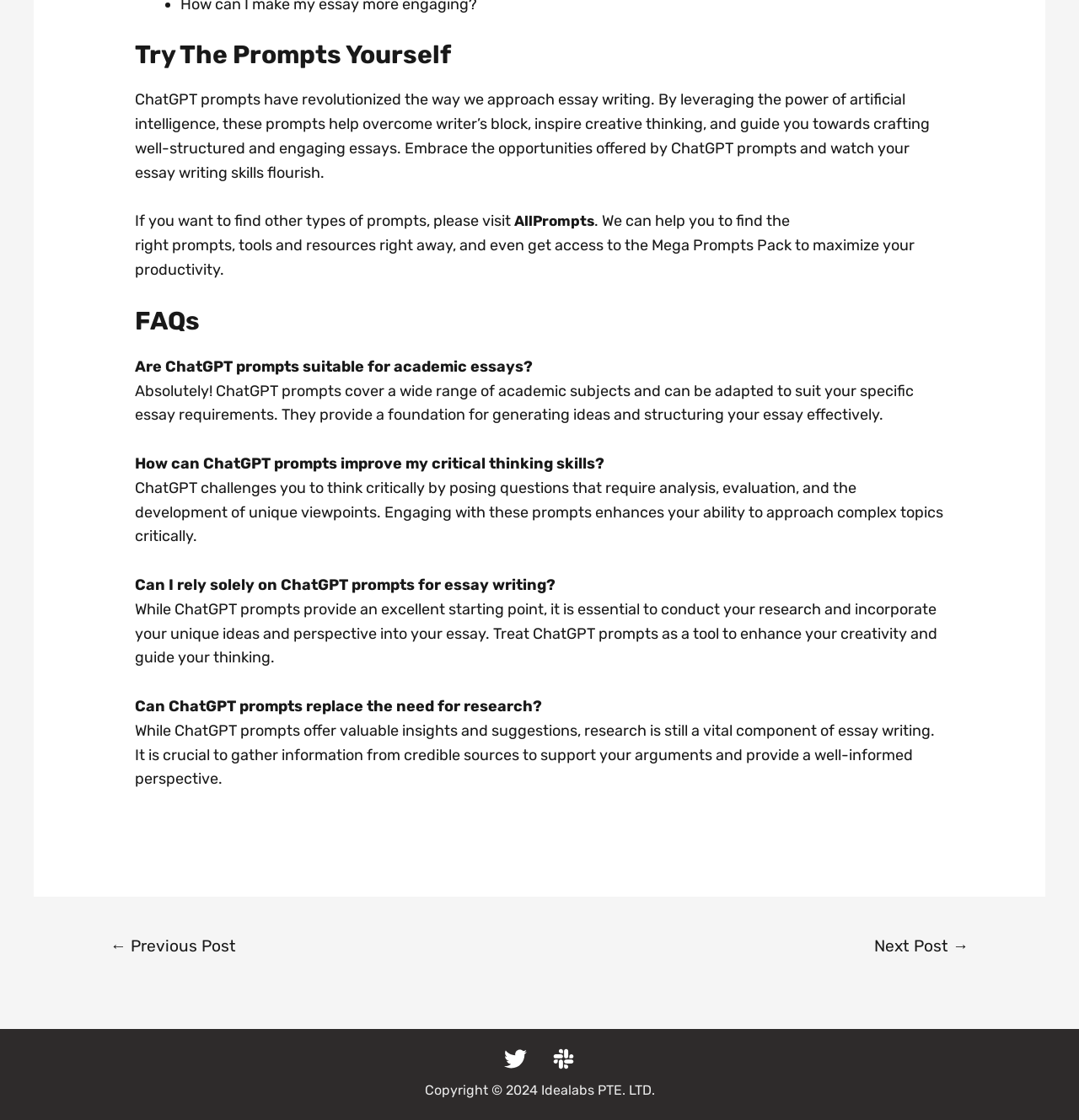How many social media links are present at the bottom of the webpage?
Using the details from the image, give an elaborate explanation to answer the question.

The webpage has two social media links at the bottom, one for Twitter and one for Slack, which are represented by their respective icons.